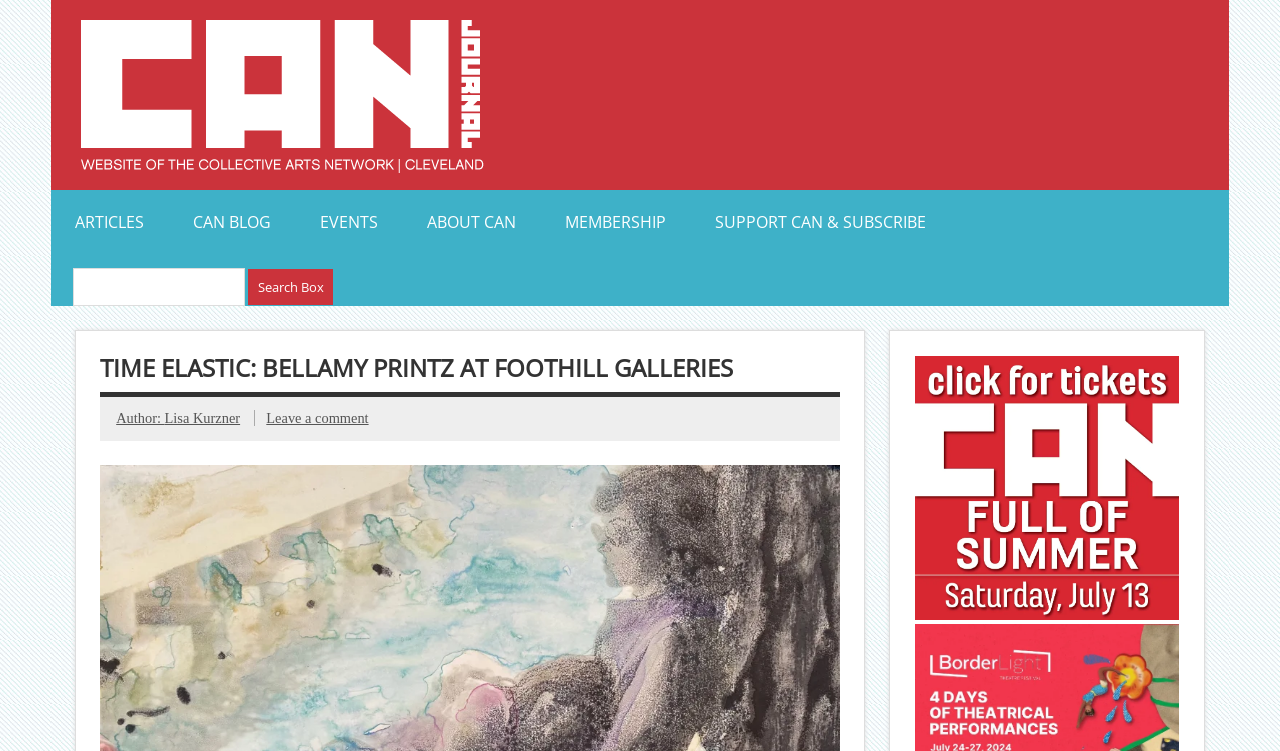Provide the bounding box coordinates of the HTML element this sentence describes: "Support CAN & Subscribe". The bounding box coordinates consist of four float numbers between 0 and 1, i.e., [left, top, right, bottom].

[0.54, 0.253, 0.742, 0.338]